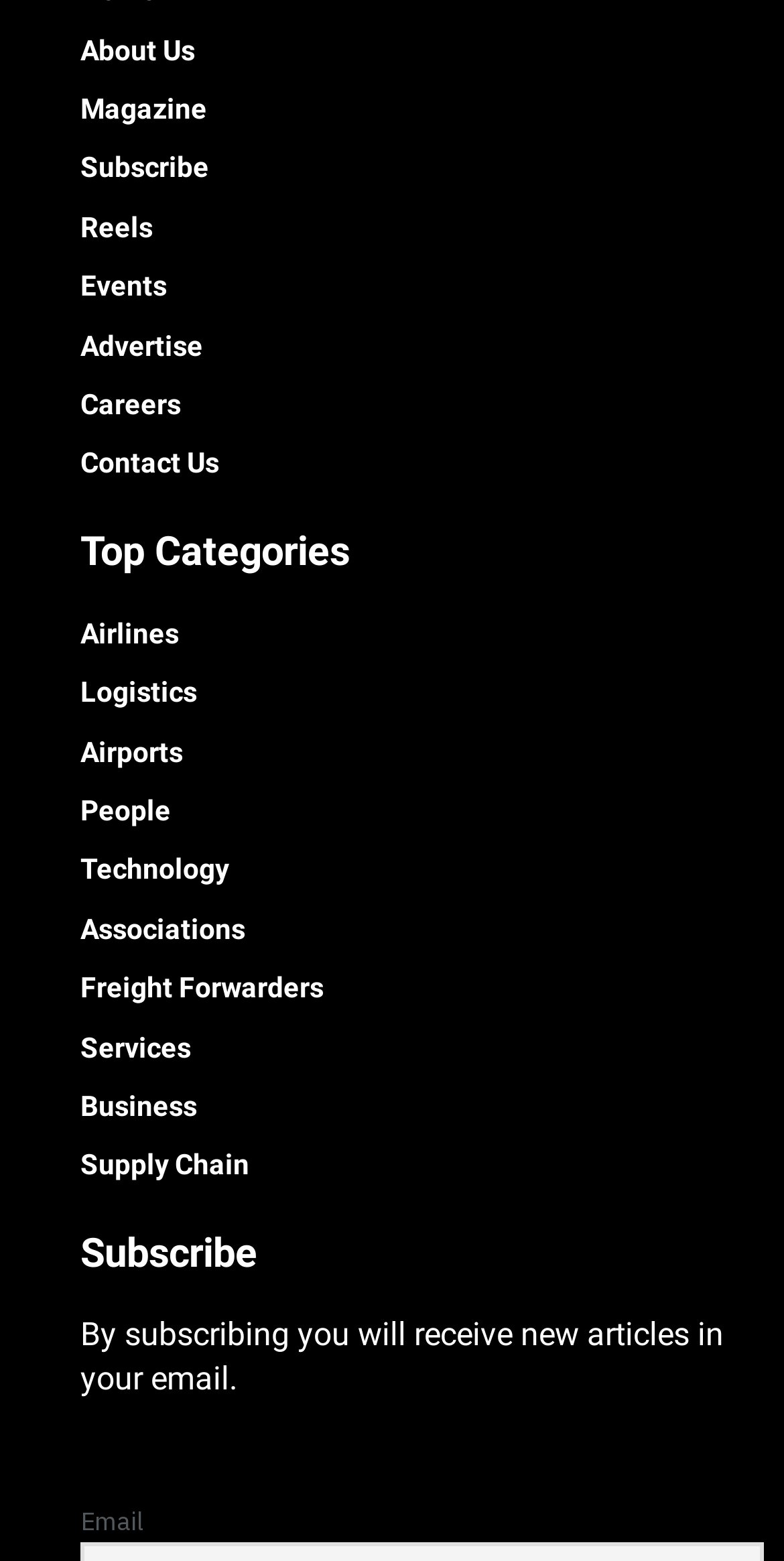Provide the bounding box coordinates for the UI element described in this sentence: "About us". The coordinates should be four float values between 0 and 1, i.e., [left, top, right, bottom].

[0.103, 0.018, 0.637, 0.046]